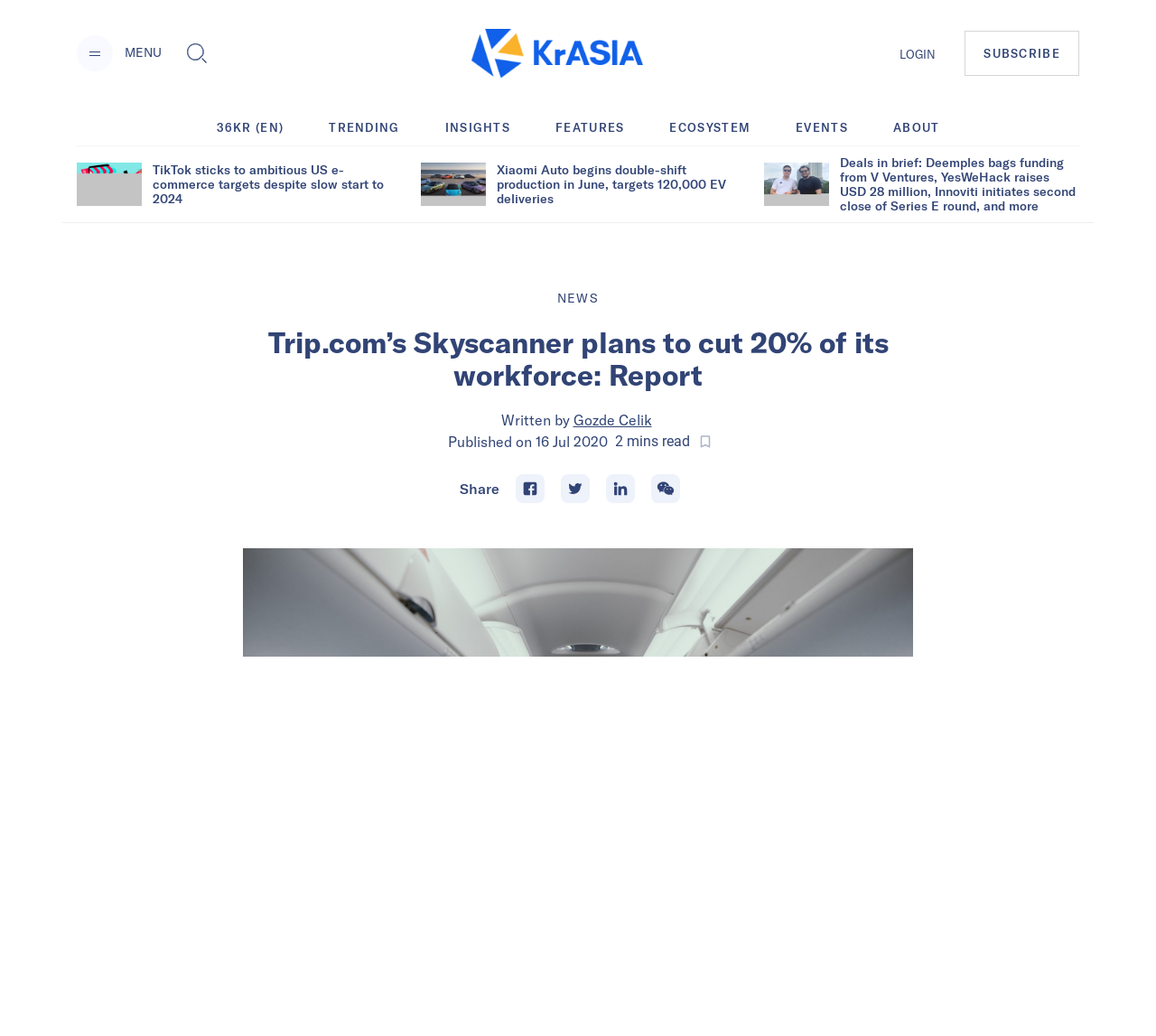Please determine the bounding box coordinates of the element to click on in order to accomplish the following task: "Visit the website of GoDaddy". Ensure the coordinates are four float numbers ranging from 0 to 1, i.e., [left, top, right, bottom].

None